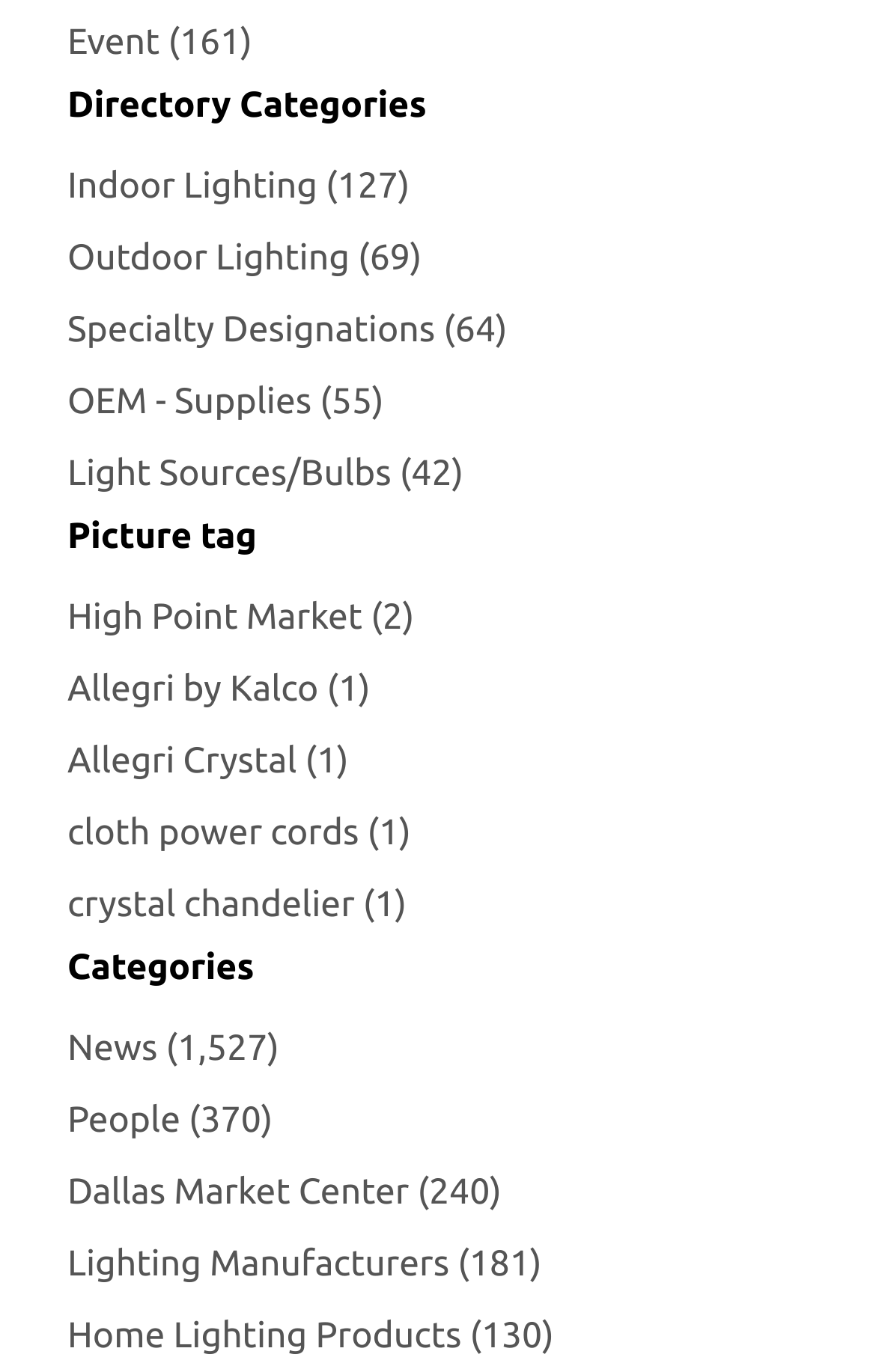How many categories are listed under Directory Categories?
Refer to the image and give a detailed response to the question.

By examining the webpage, I can see that there are 7 links listed under the 'Directory Categories' heading, which are 'Indoor Lighting', 'Outdoor Lighting', 'Specialty Designations', 'OEM - Supplies', 'Light Sources/Bulbs', 'High Point Market', and 'Allegri by Kalco'.